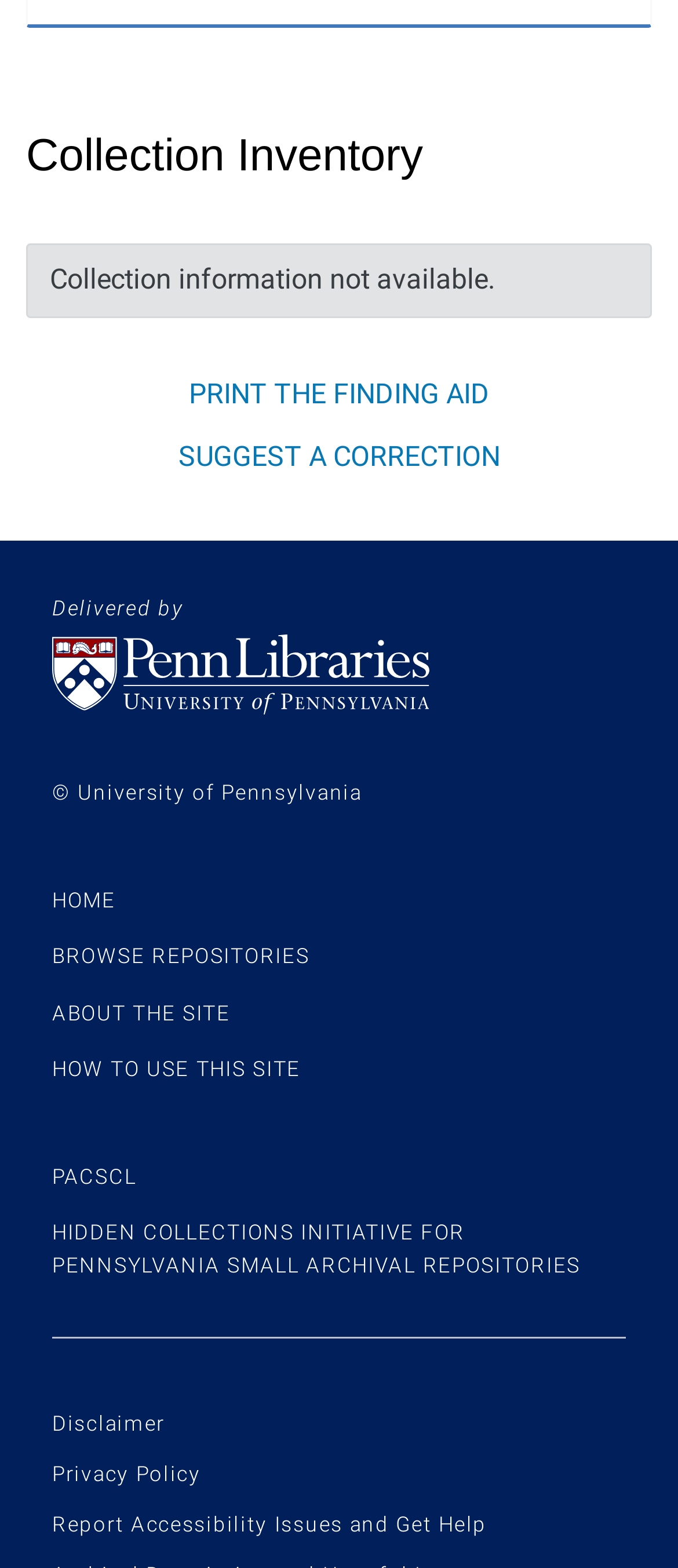Use a single word or phrase to answer the question: What is the alert message on the webpage?

Collection information not available.